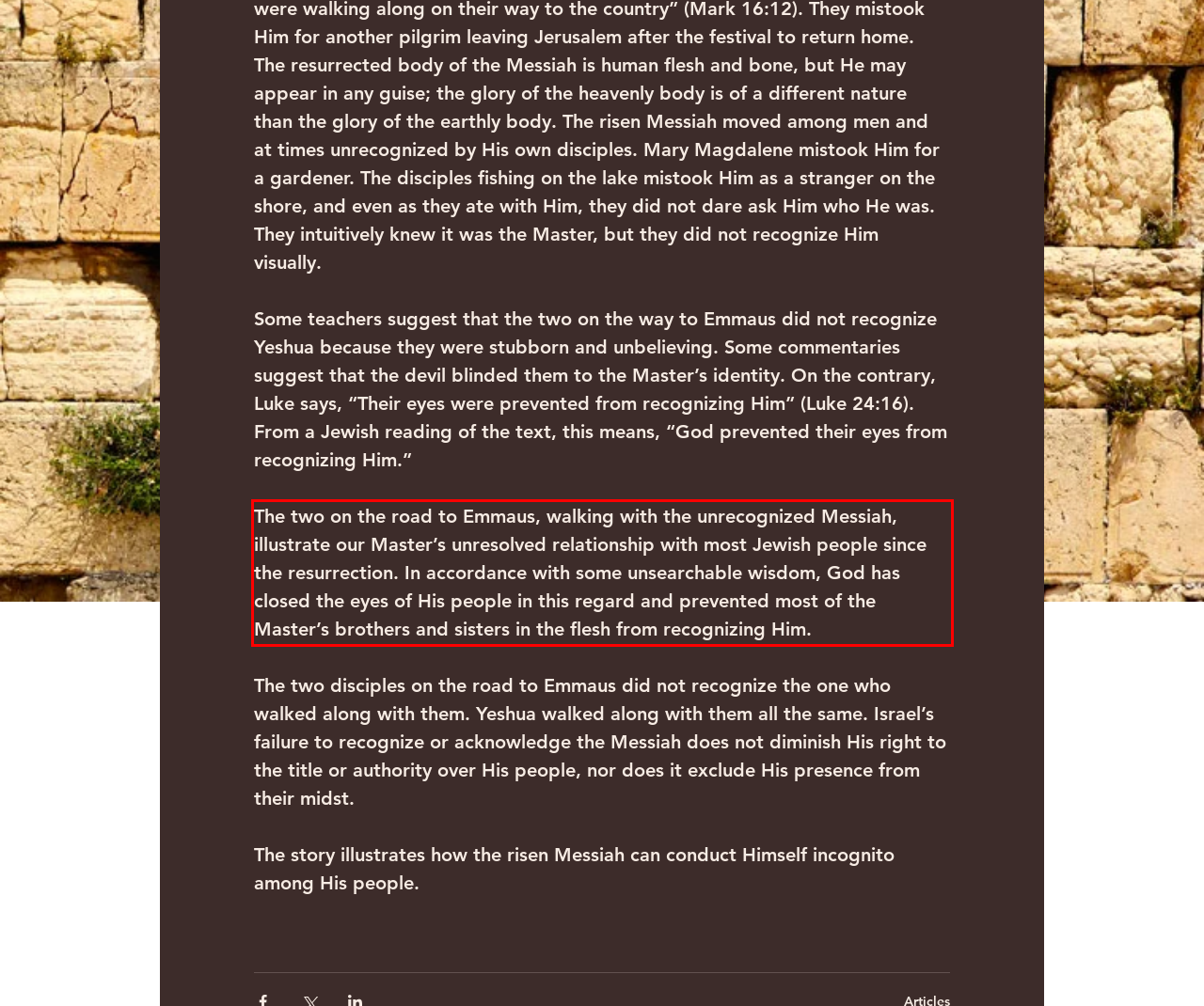You have a screenshot with a red rectangle around a UI element. Recognize and extract the text within this red bounding box using OCR.

The two on the road to Emmaus, walking with the unrecognized Messiah, illustrate our Master’s unresolved relationship with most Jewish people since the resurrection. In accordance with some unsearchable wisdom, God has closed the eyes of His people in this regard and prevented most of the Master’s brothers and sisters in the flesh from recognizing Him.